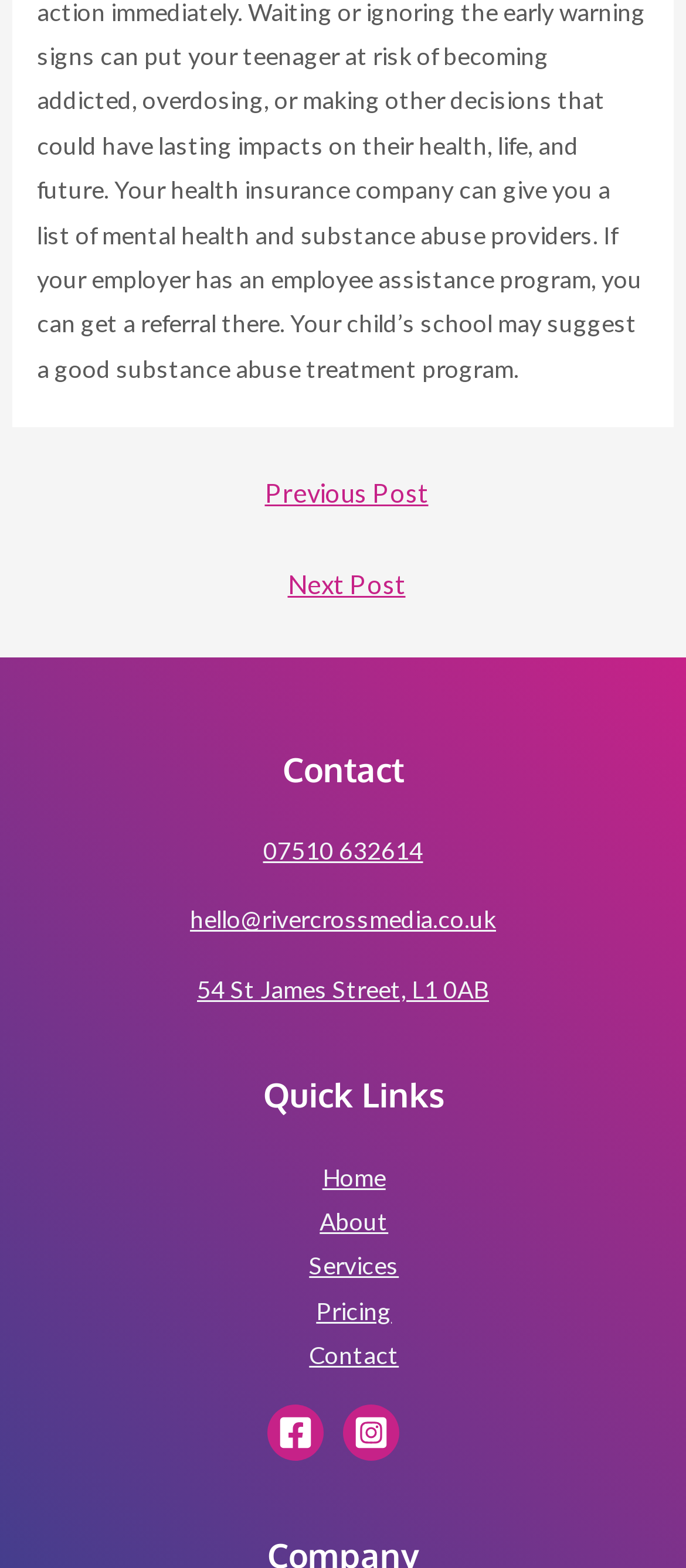Kindly determine the bounding box coordinates of the area that needs to be clicked to fulfill this instruction: "Visit Facebook page".

[0.39, 0.895, 0.472, 0.931]